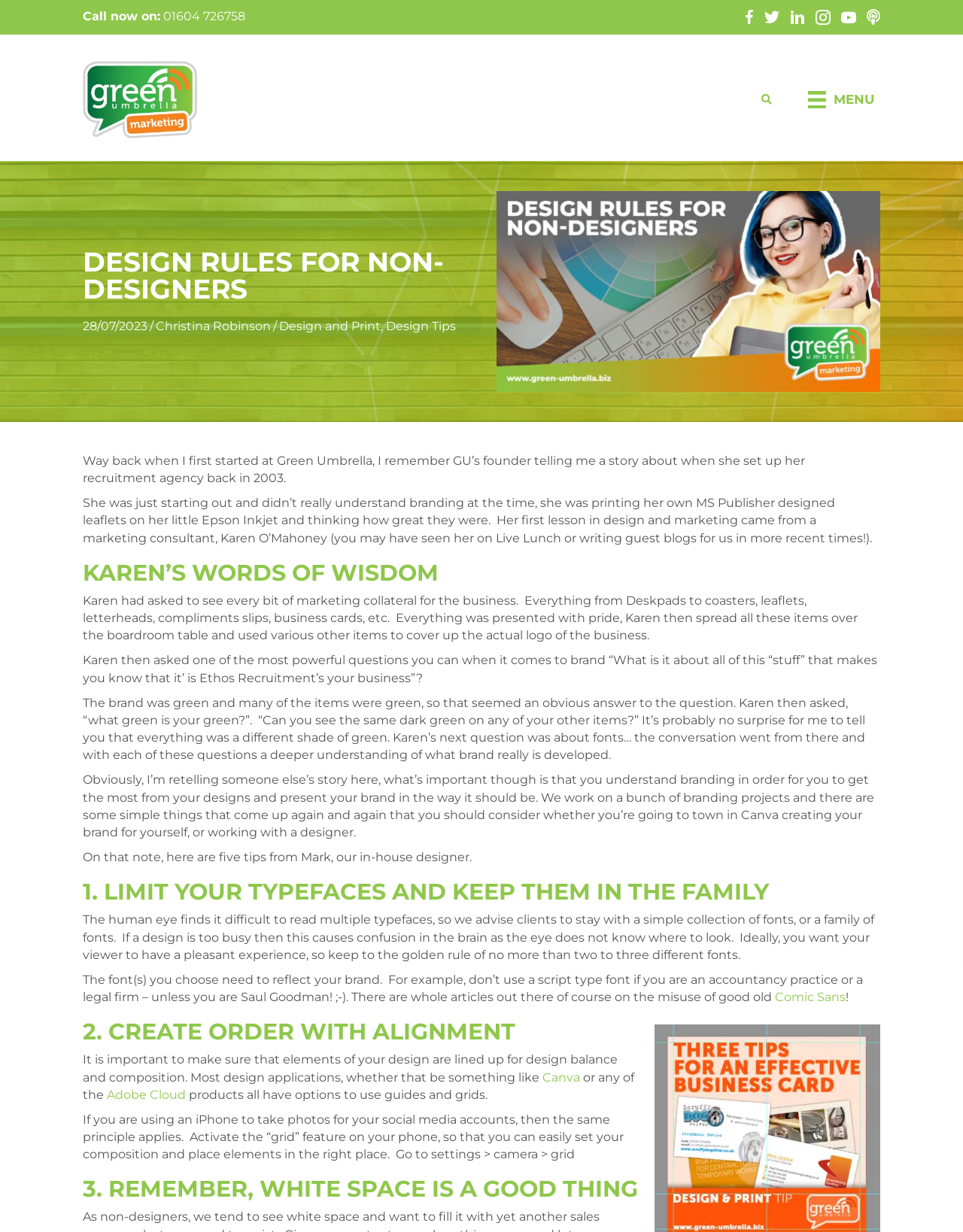Pinpoint the bounding box coordinates of the area that must be clicked to complete this instruction: "Read the article by Christina Robinson".

[0.162, 0.259, 0.281, 0.27]